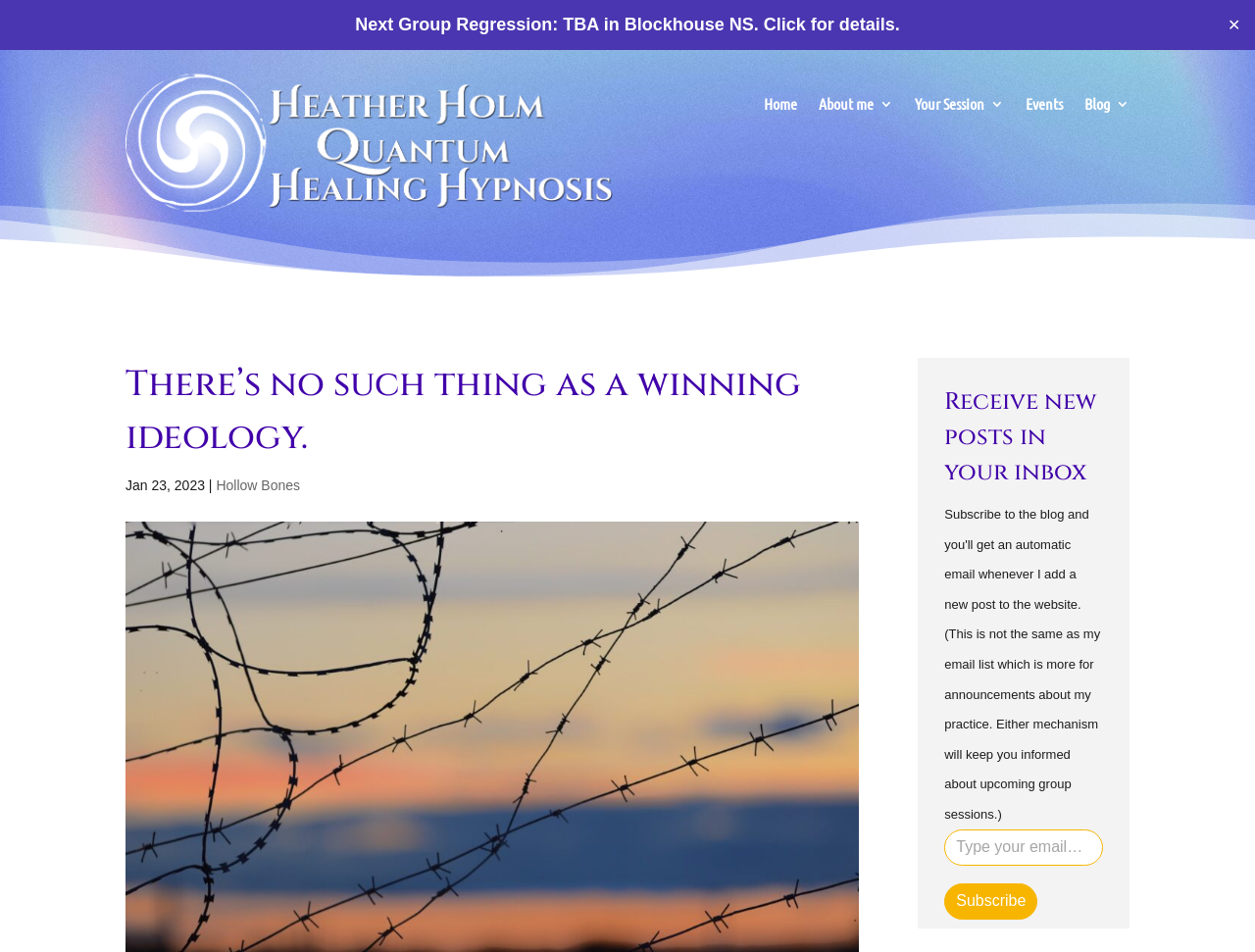Please find and generate the text of the main heading on the webpage.

There’s no such thing as a winning ideology.